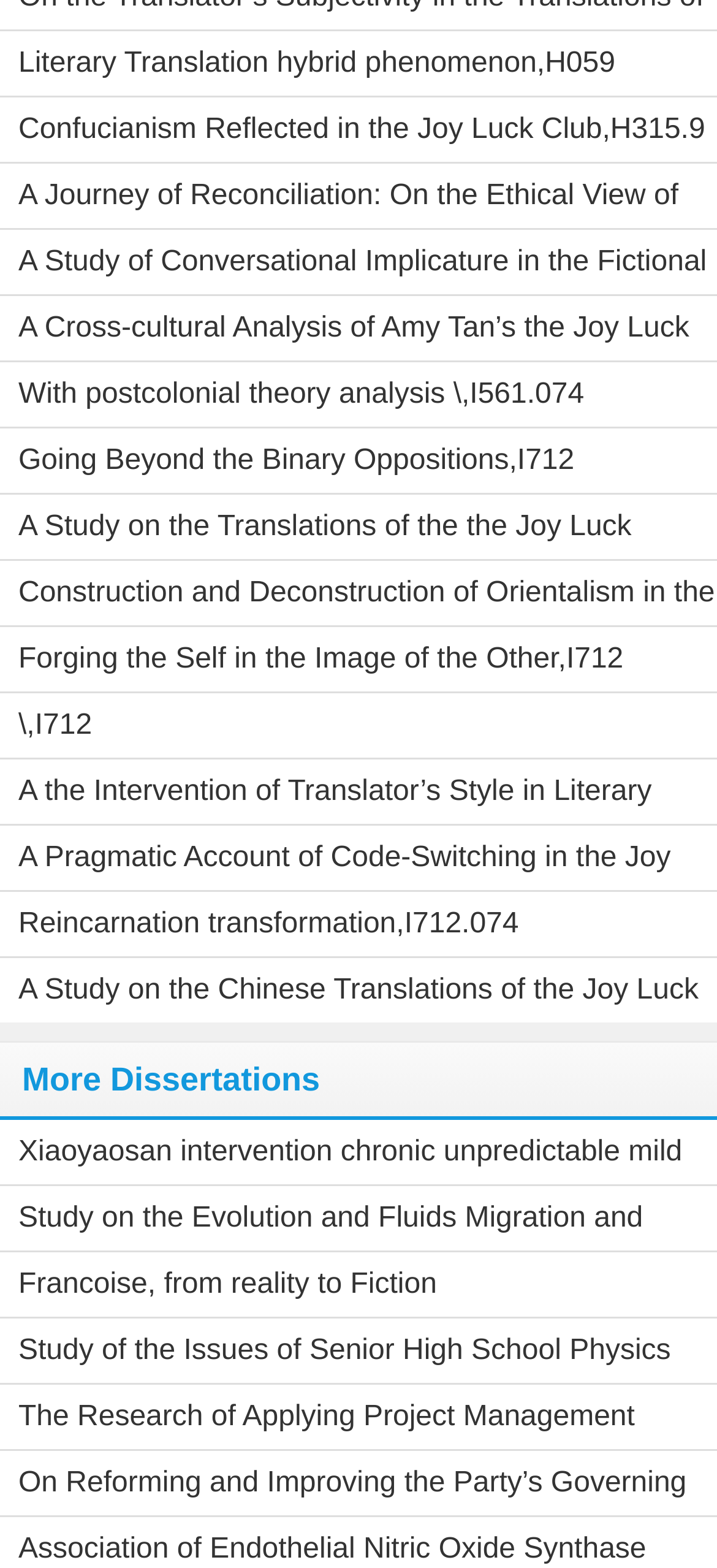Locate the bounding box coordinates of the segment that needs to be clicked to meet this instruction: "Check More Dissertations".

[0.031, 0.677, 0.446, 0.7]